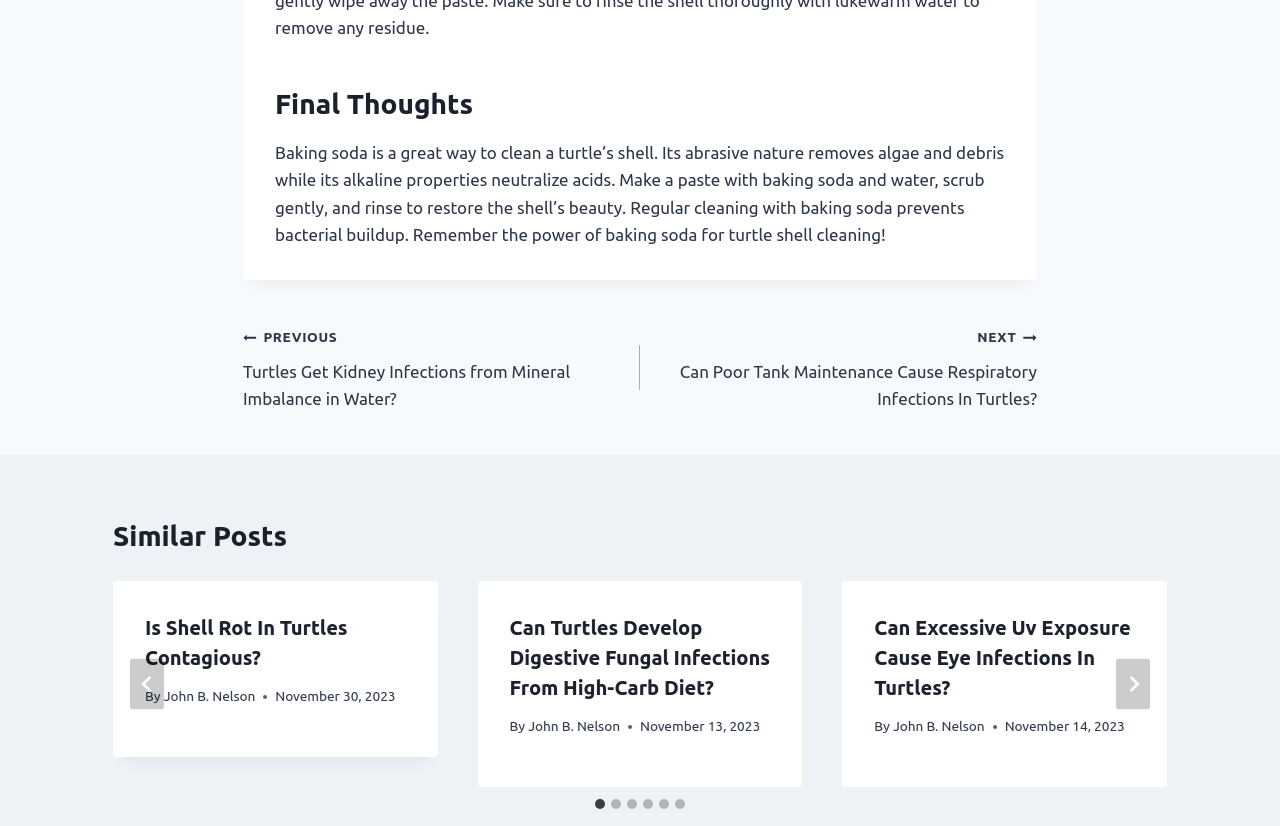Determine the bounding box coordinates for the UI element matching this description: "aria-label="Go to last slide"".

[0.102, 0.797, 0.128, 0.859]